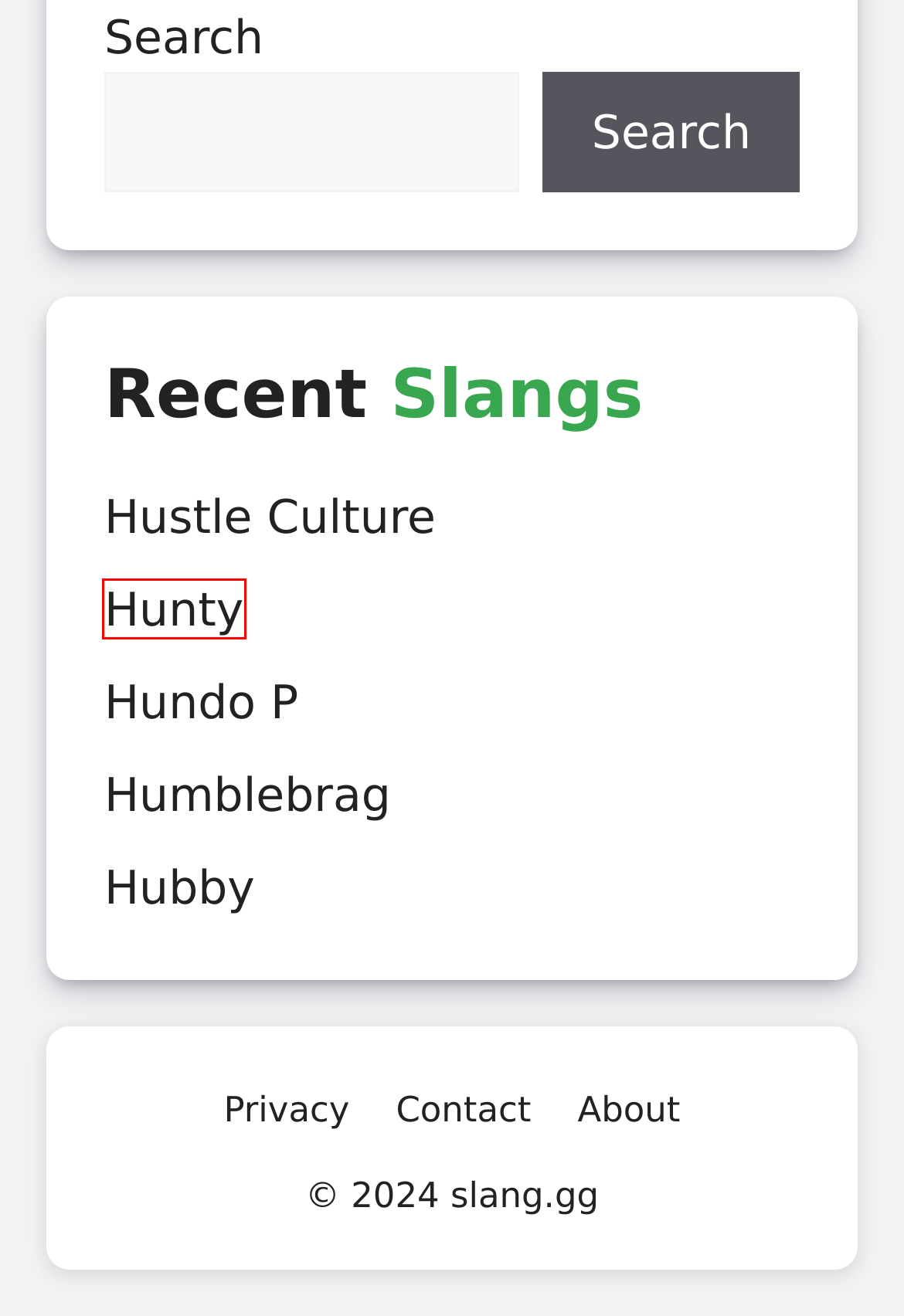Review the webpage screenshot and focus on the UI element within the red bounding box. Select the best-matching webpage description for the new webpage that follows after clicking the highlighted element. Here are the candidates:
A. slang.gg - Slang. Explained.
B. Privacy - slang.gg
C. Online Gaming - slang.gg
D. Hunty - What does Hunty mean? - Slang.GG.
E. Hustle Culture - What does Hustle Culture mean? - Slang.GG.
F. About - slang.gg
G. Hubby - What does Hubby mean? - Slang.GG.
H. Freemium - What does Freemium mean? - Slang.GG.

D